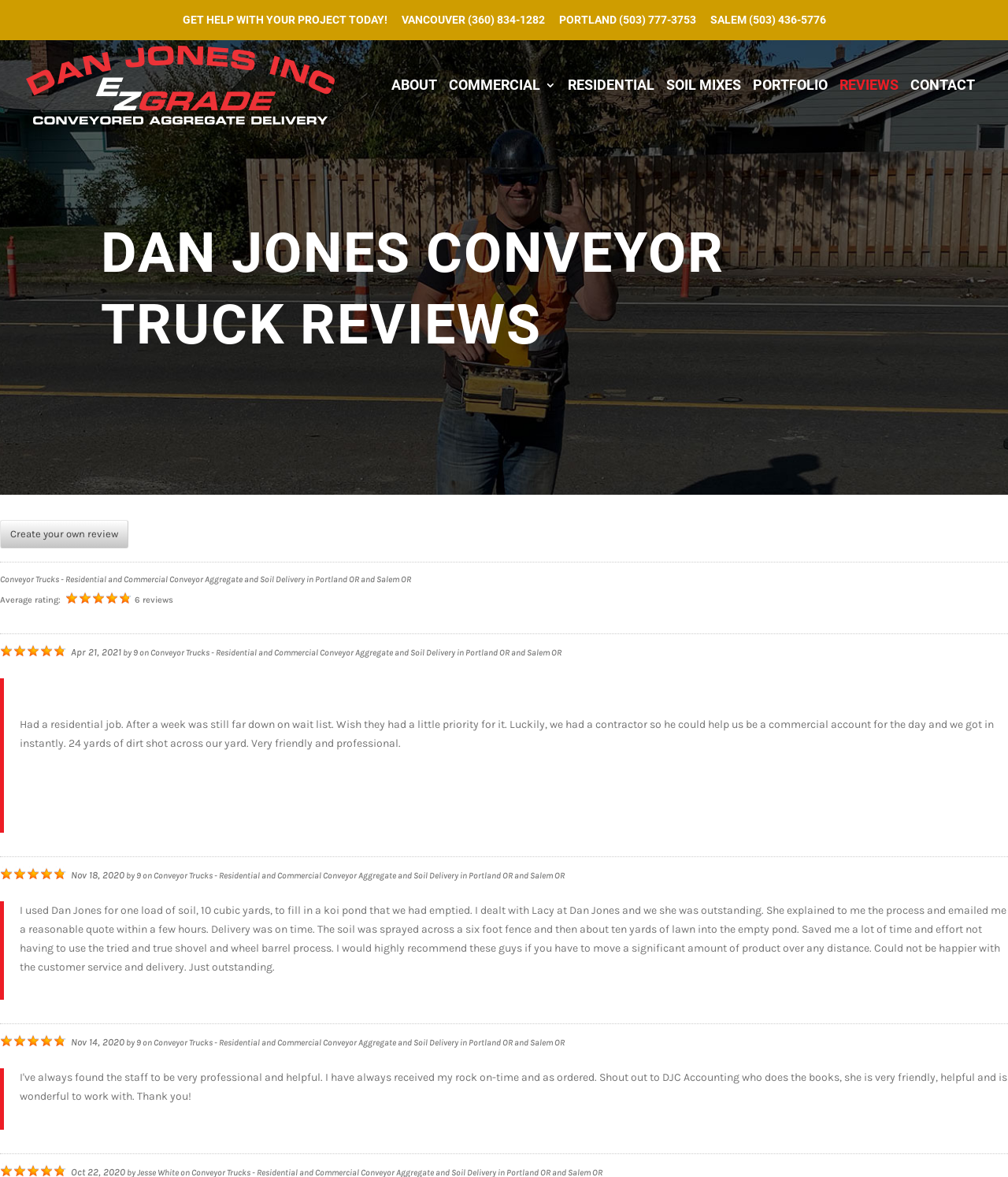What is the company name on the webpage?
Please answer using one word or phrase, based on the screenshot.

Dan Jones